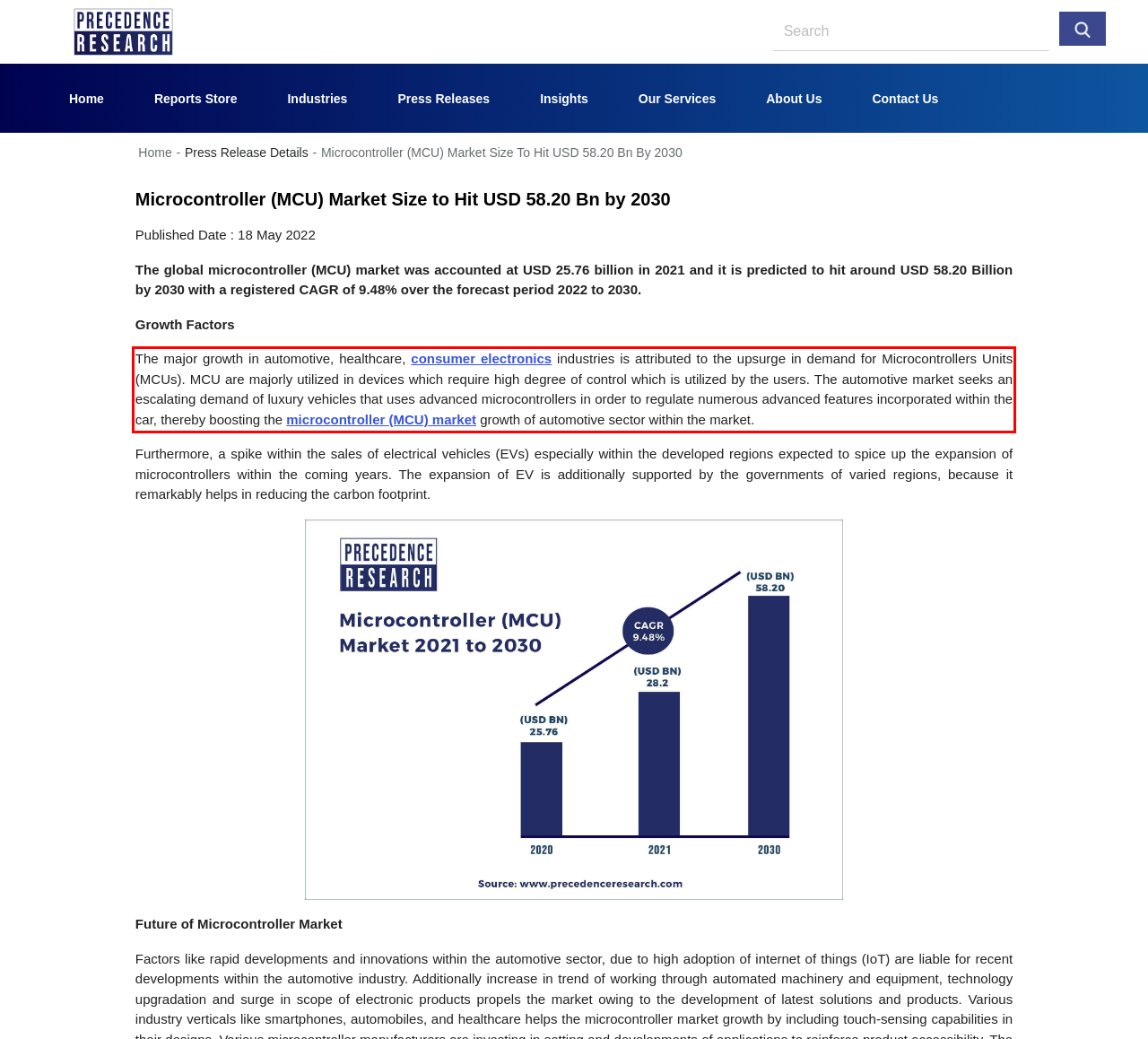Analyze the screenshot of the webpage and extract the text from the UI element that is inside the red bounding box.

The major growth in automotive, healthcare, consumer electronics industries is attributed to the upsurge in demand for Microcontrollers Units (MCUs). MCU are majorly utilized in devices which require high degree of control which is utilized by the users. The automotive market seeks an escalating demand of luxury vehicles that uses advanced microcontrollers in order to regulate numerous advanced features incorporated within the car, thereby boosting the microcontroller (MCU) market growth of automotive sector within the market.